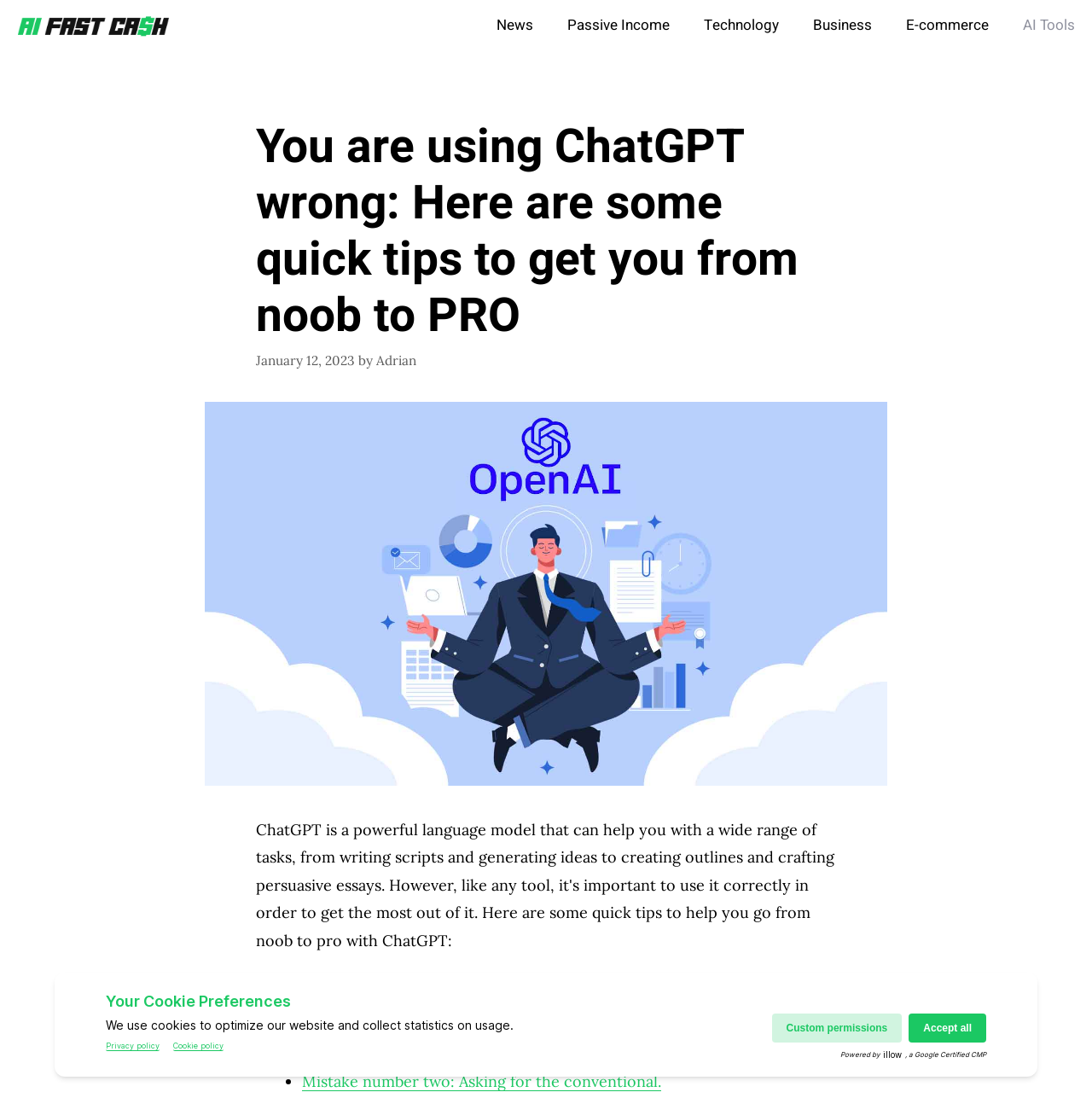Please determine the bounding box coordinates of the clickable area required to carry out the following instruction: "View the Table of Contents". The coordinates must be four float numbers between 0 and 1, represented as [left, top, right, bottom].

[0.234, 0.89, 0.766, 0.932]